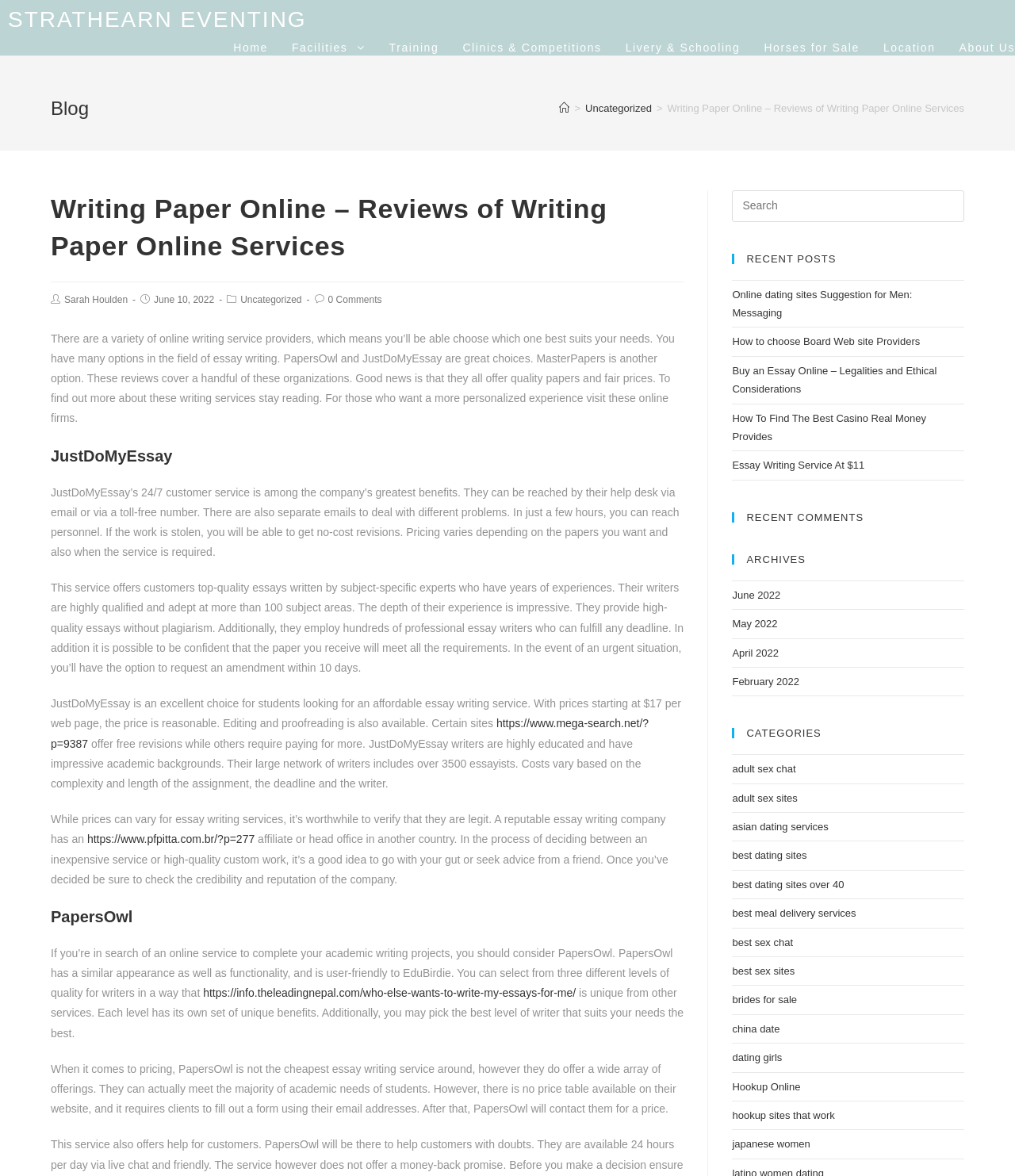Consider the image and give a detailed and elaborate answer to the question: 
What is the main topic of this webpage?

Based on the webpage content, especially the heading 'Writing Paper Online – Reviews of Writing Paper Online Services' and the text 'There are a variety of online writing service providers, which means you’ll be able choose which one best suits your needs.', it is clear that the main topic of this webpage is about writing paper online services.